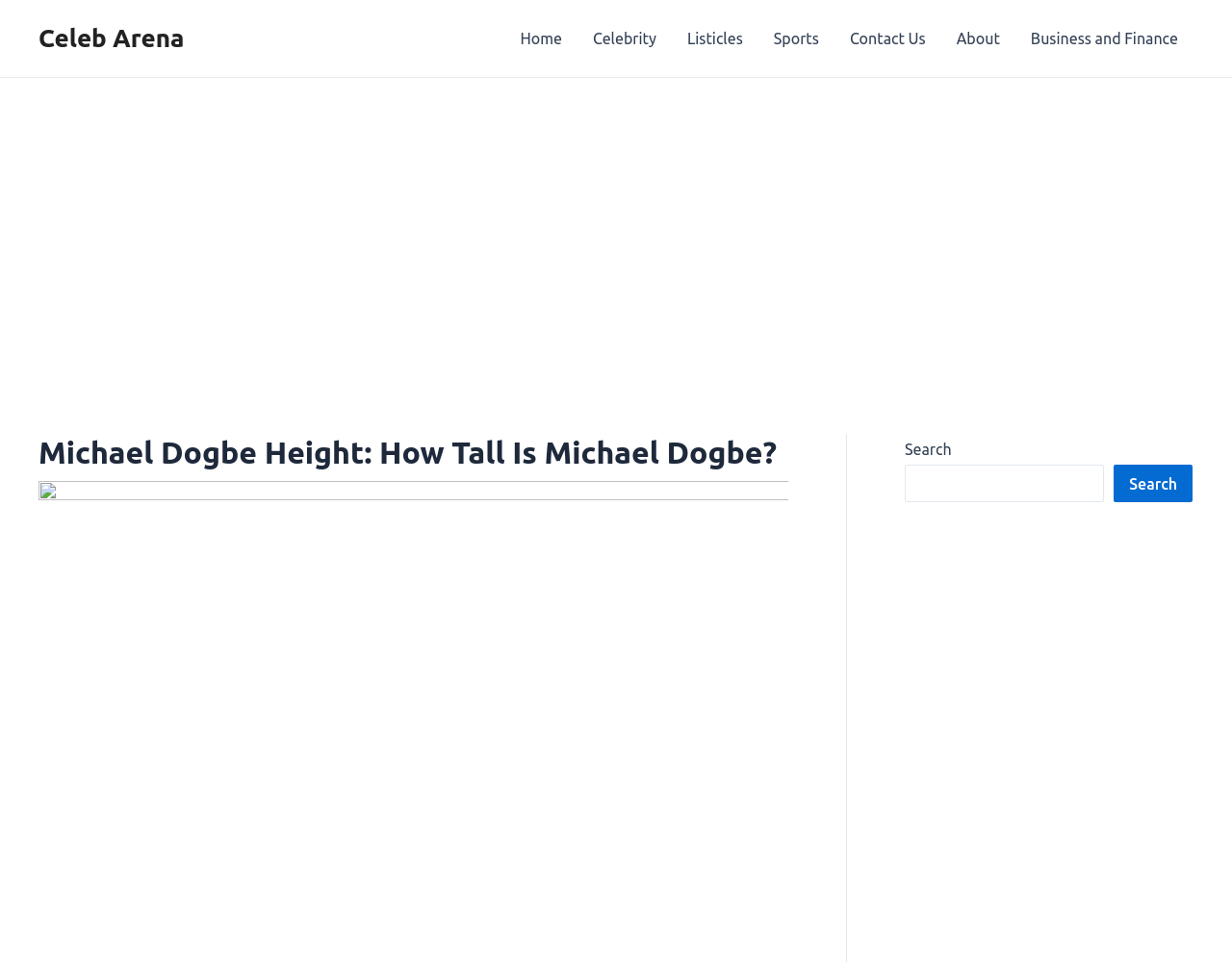What is the main category of the webpage?
Look at the image and respond with a single word or a short phrase.

Celebrity